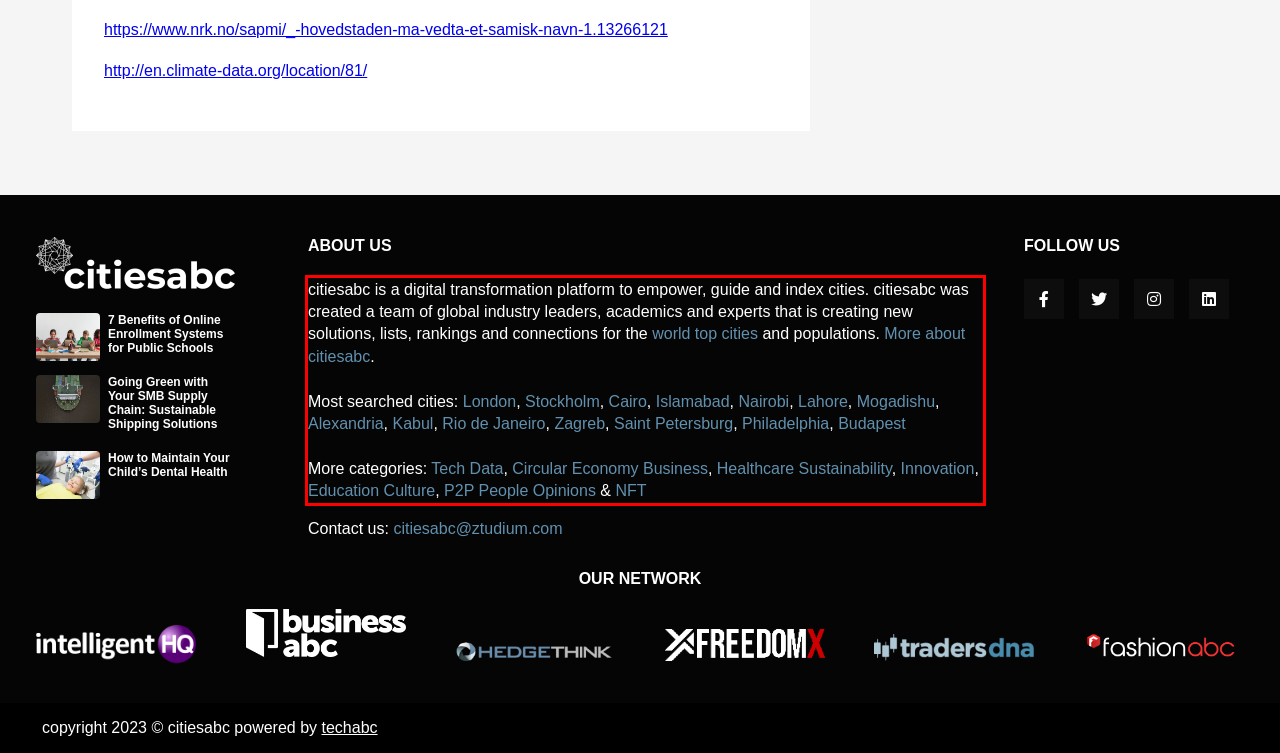Please identify and extract the text content from the UI element encased in a red bounding box on the provided webpage screenshot.

citiesabc is a digital transformation platform to empower, guide and index cities. citiesabc was created a team of global industry leaders, academics and experts that is creating new solutions, lists, rankings and connections for the world top cities and populations. More about citiesabc. Most searched cities: London, Stockholm, Cairo, Islamabad, Nairobi, Lahore, Mogadishu, Alexandria, Kabul, Rio de Janeiro, Zagreb, Saint Petersburg, Philadelphia, Budapest More categories: Tech Data, Circular Economy Business, Healthcare Sustainability, Innovation, Education Culture, P2P People Opinions & NFT